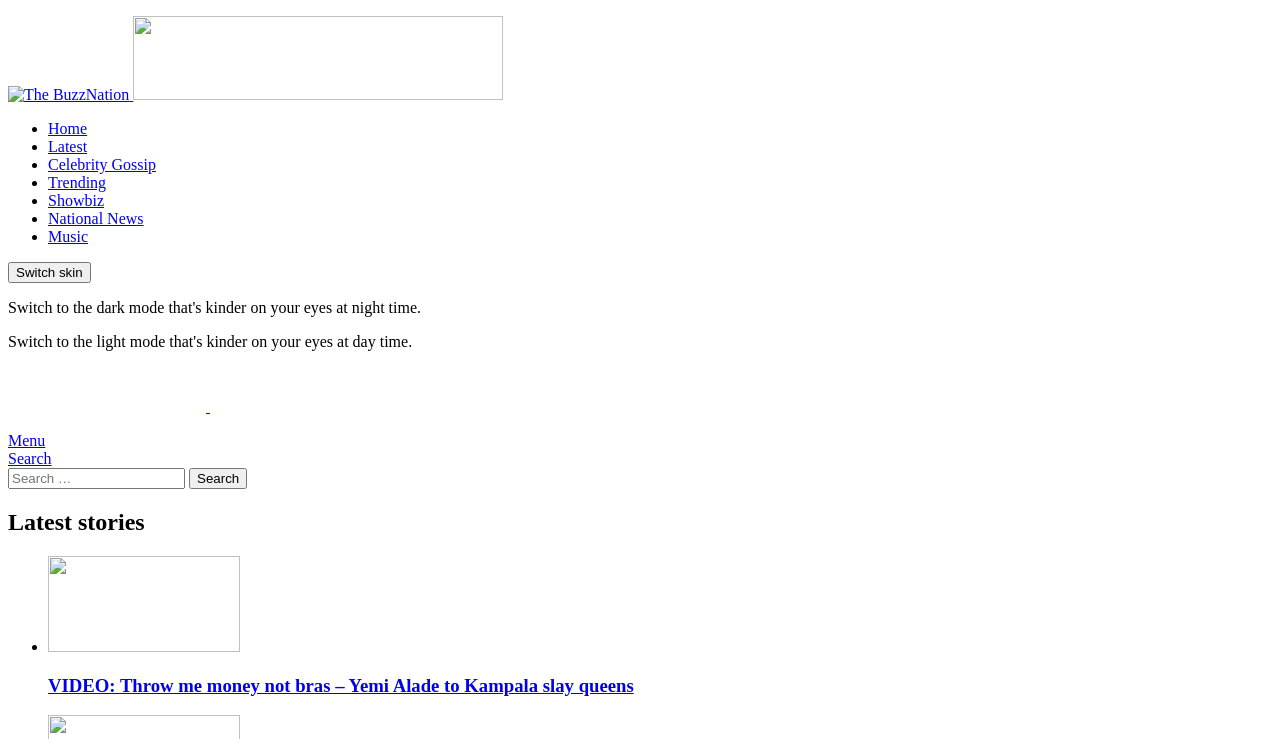What is the name of the website?
Based on the screenshot, answer the question with a single word or phrase.

The BuzzNation